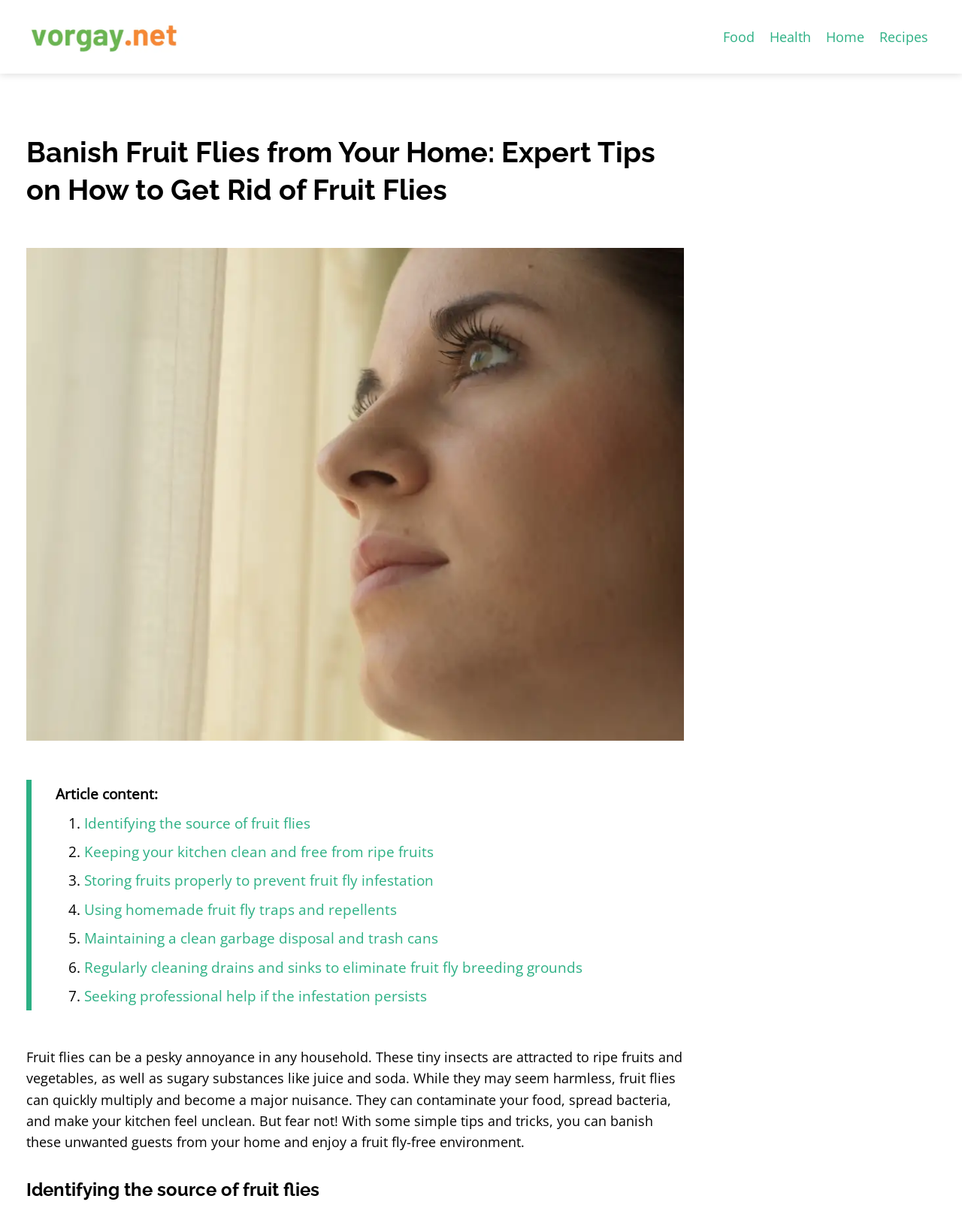Determine the bounding box coordinates for the element that should be clicked to follow this instruction: "Explore the recipes section". The coordinates should be given as four float numbers between 0 and 1, in the format [left, top, right, bottom].

[0.906, 0.019, 0.973, 0.04]